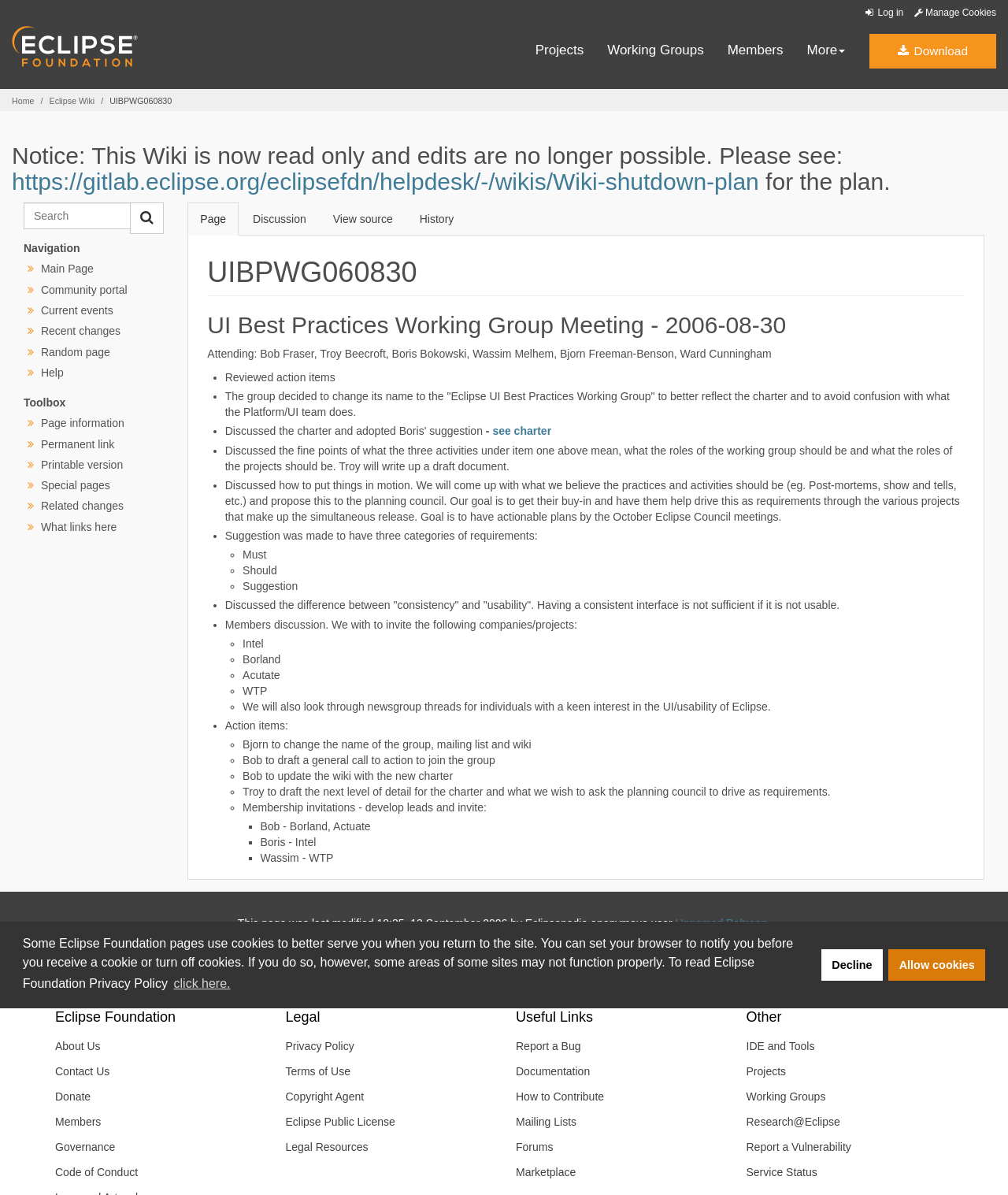What is the goal of the working group by the October Eclipse Council meetings?
Please respond to the question with a detailed and well-explained answer.

The webpage content suggests that the goal of the working group is to come up with what they believe the practices and activities should be and propose this to the planning council, with the aim of having actionable plans by the October Eclipse Council meetings.